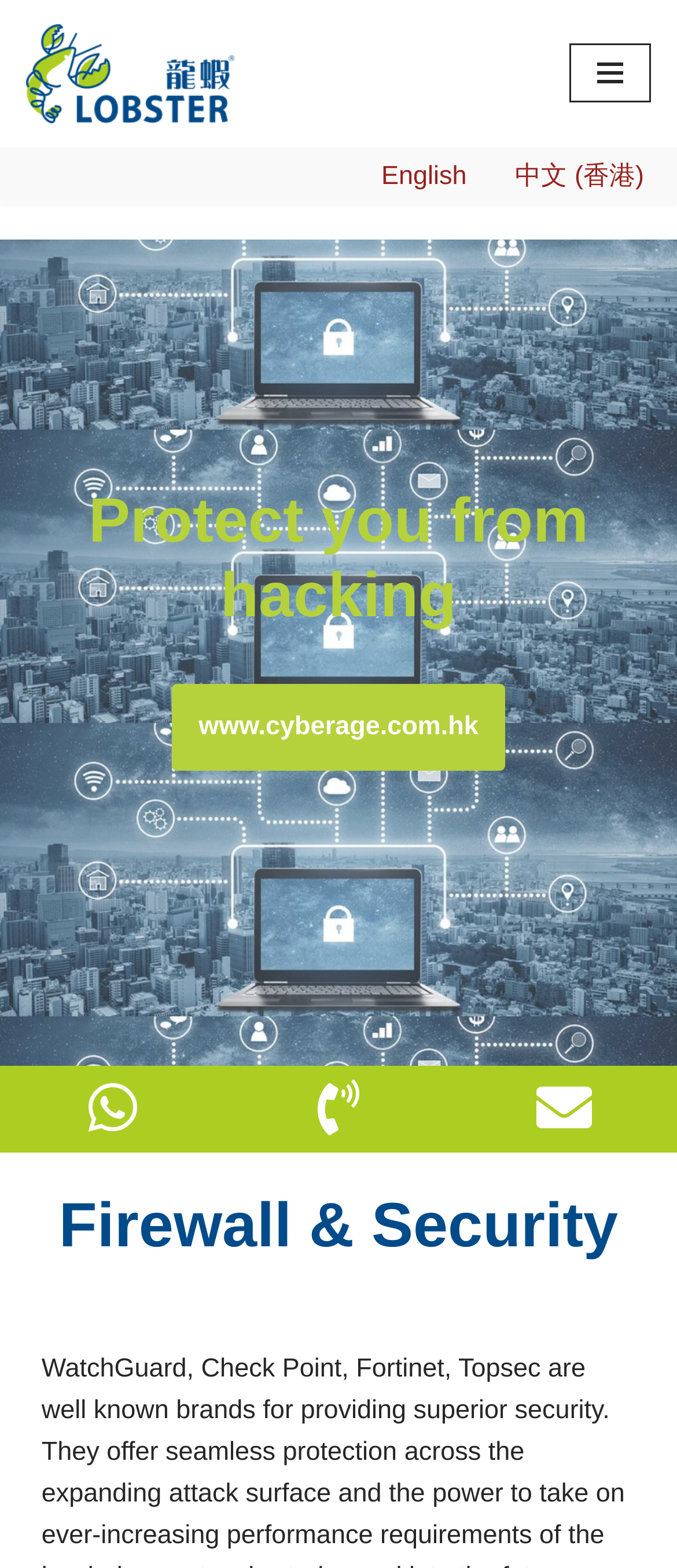How many contact methods are available?
By examining the image, provide a one-word or phrase answer.

3